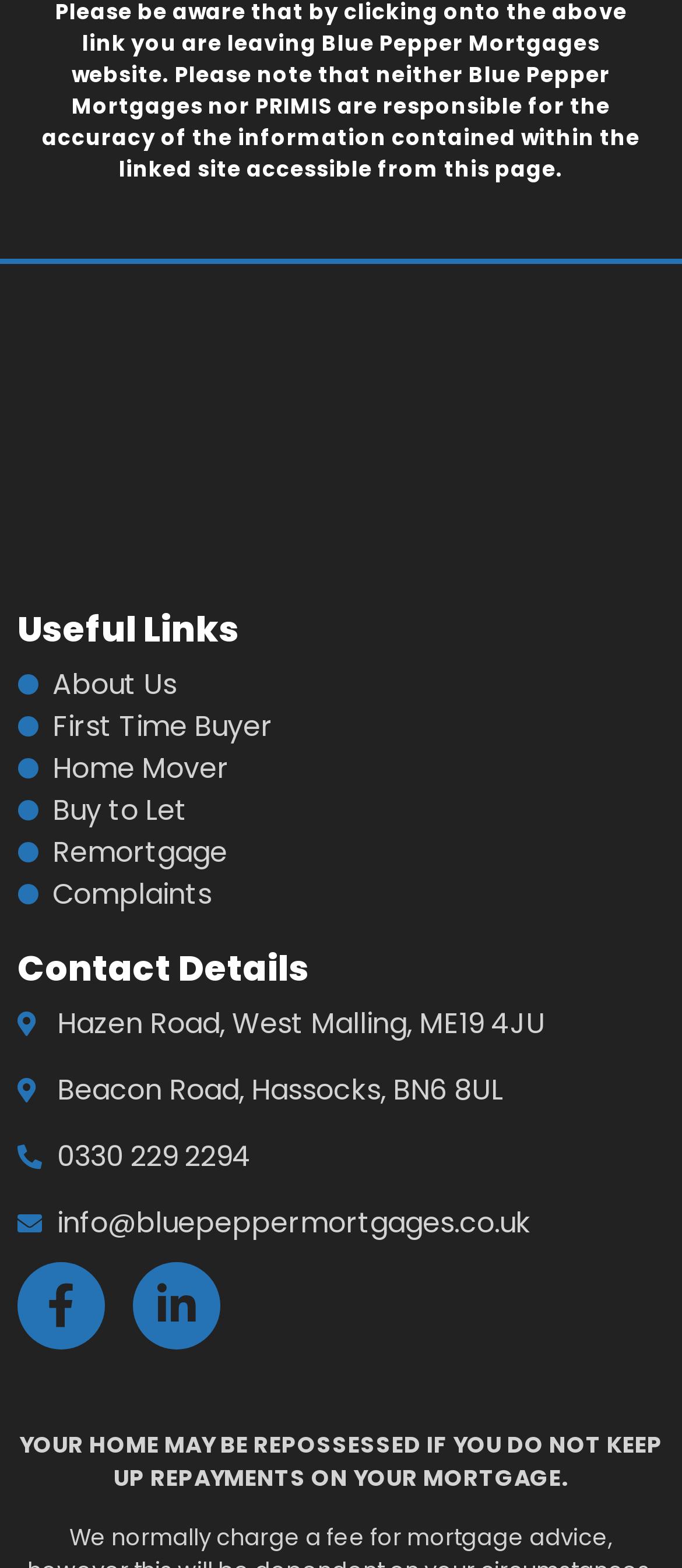Please provide a comprehensive response to the question based on the details in the image: What is the phone number for contact?

The phone number is listed as a link under the 'Contact Details' heading, which can be used to contact the company.